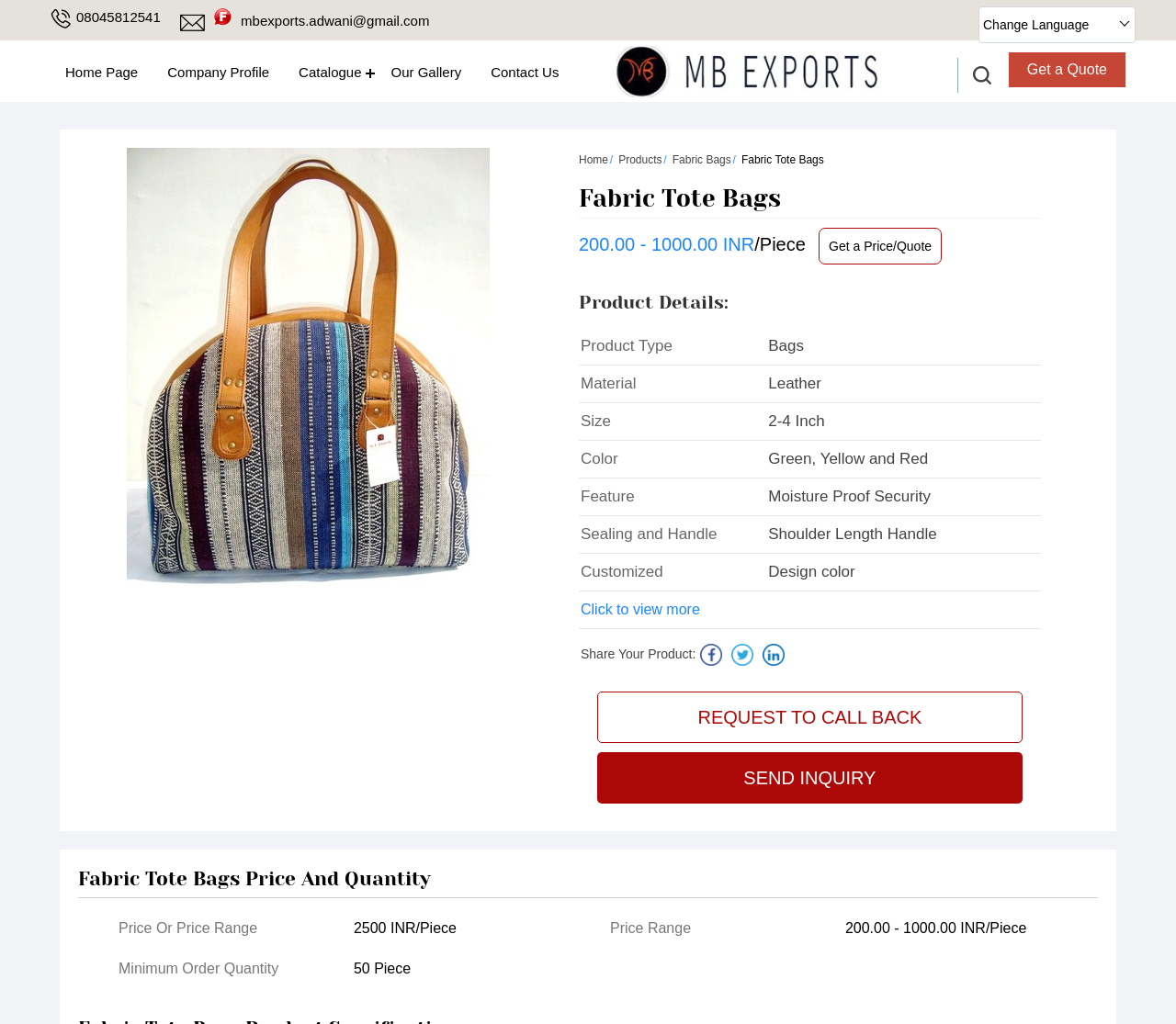Please answer the following question using a single word or phrase: 
What is the feature of the fabric tote bags?

Moisture Proof Security